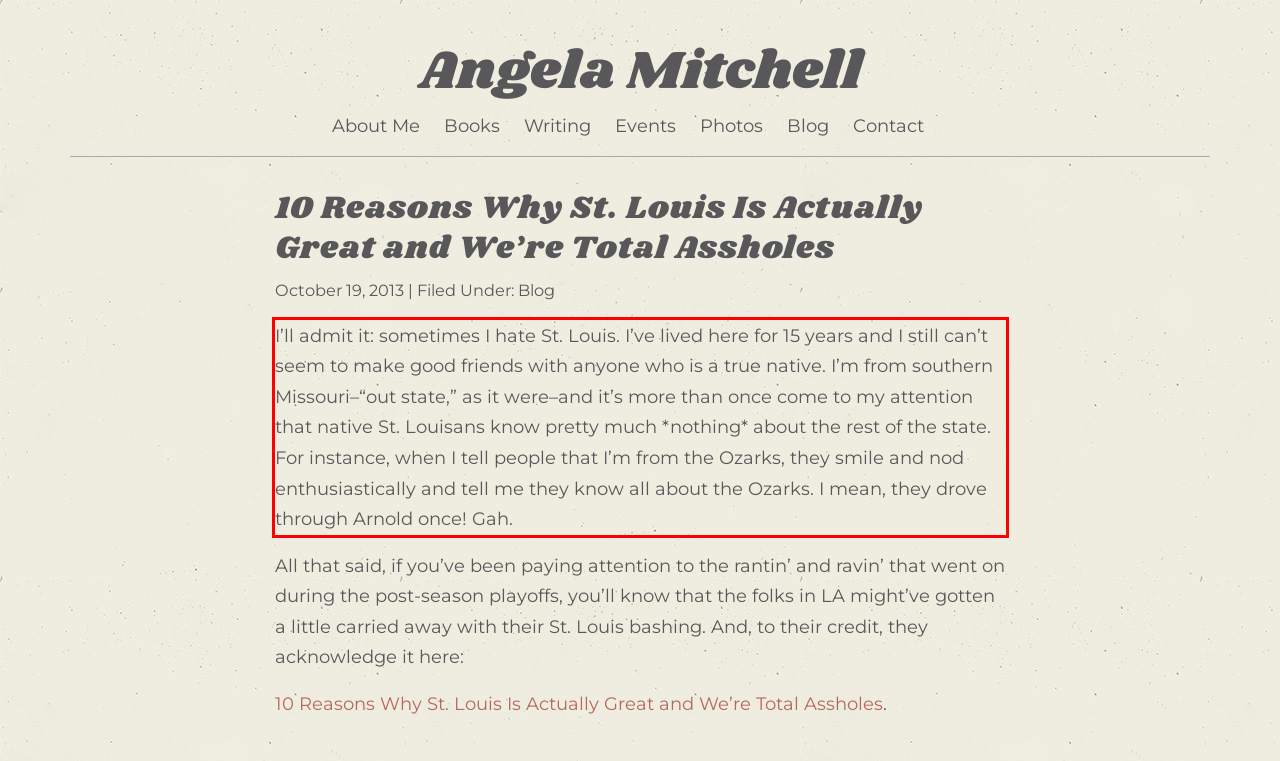Your task is to recognize and extract the text content from the UI element enclosed in the red bounding box on the webpage screenshot.

I’ll admit it: sometimes I hate St. Louis. I’ve lived here for 15 years and I still can’t seem to make good friends with anyone who is a true native. I’m from southern Missouri–“out state,” as it were–and it’s more than once come to my attention that native St. Louisans know pretty much *nothing* about the rest of the state. For instance, when I tell people that I’m from the Ozarks, they smile and nod enthusiastically and tell me they know all about the Ozarks. I mean, they drove through Arnold once! Gah.